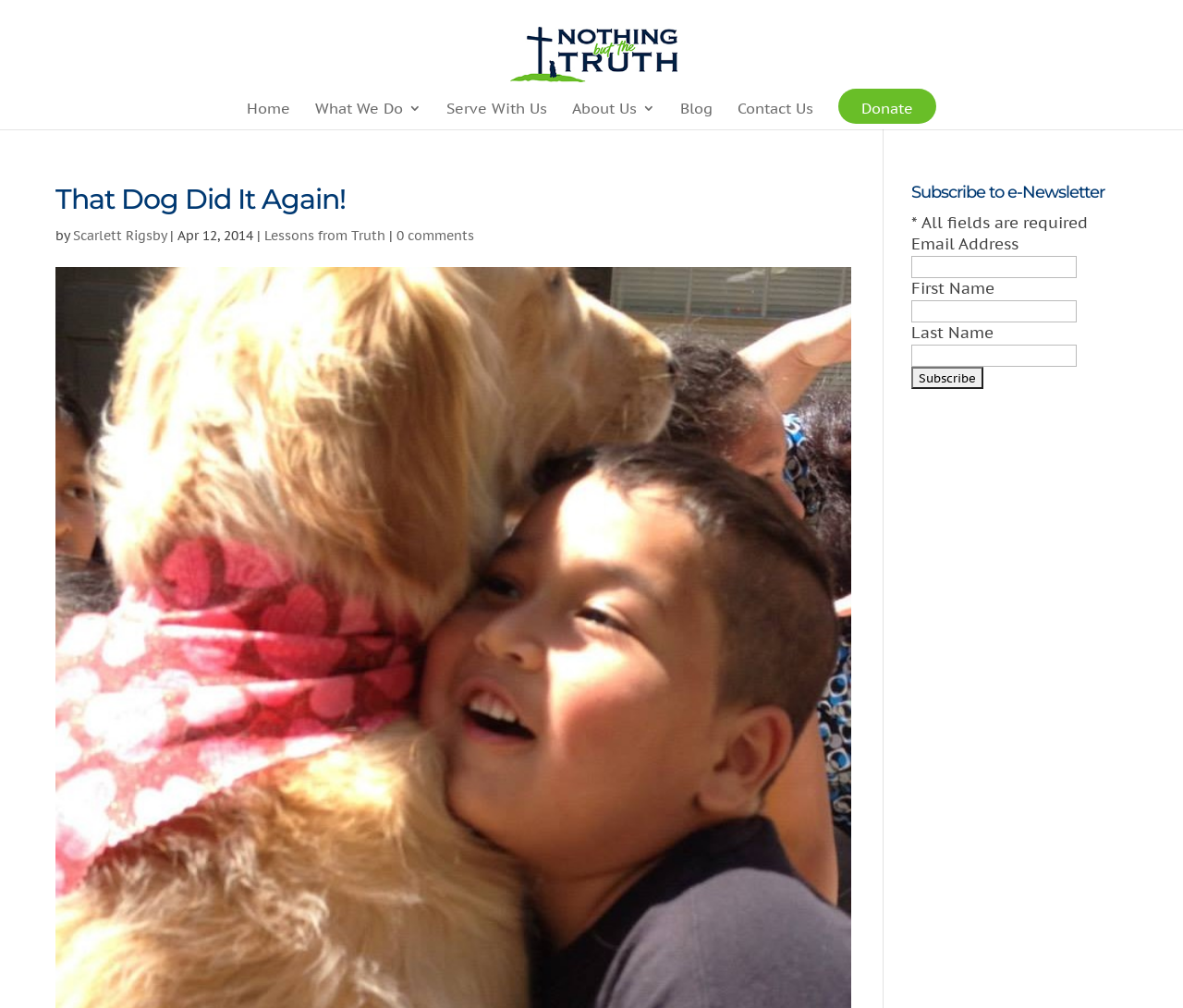Indicate the bounding box coordinates of the element that needs to be clicked to satisfy the following instruction: "Click HOME". The coordinates should be four float numbers between 0 and 1, i.e., [left, top, right, bottom].

None